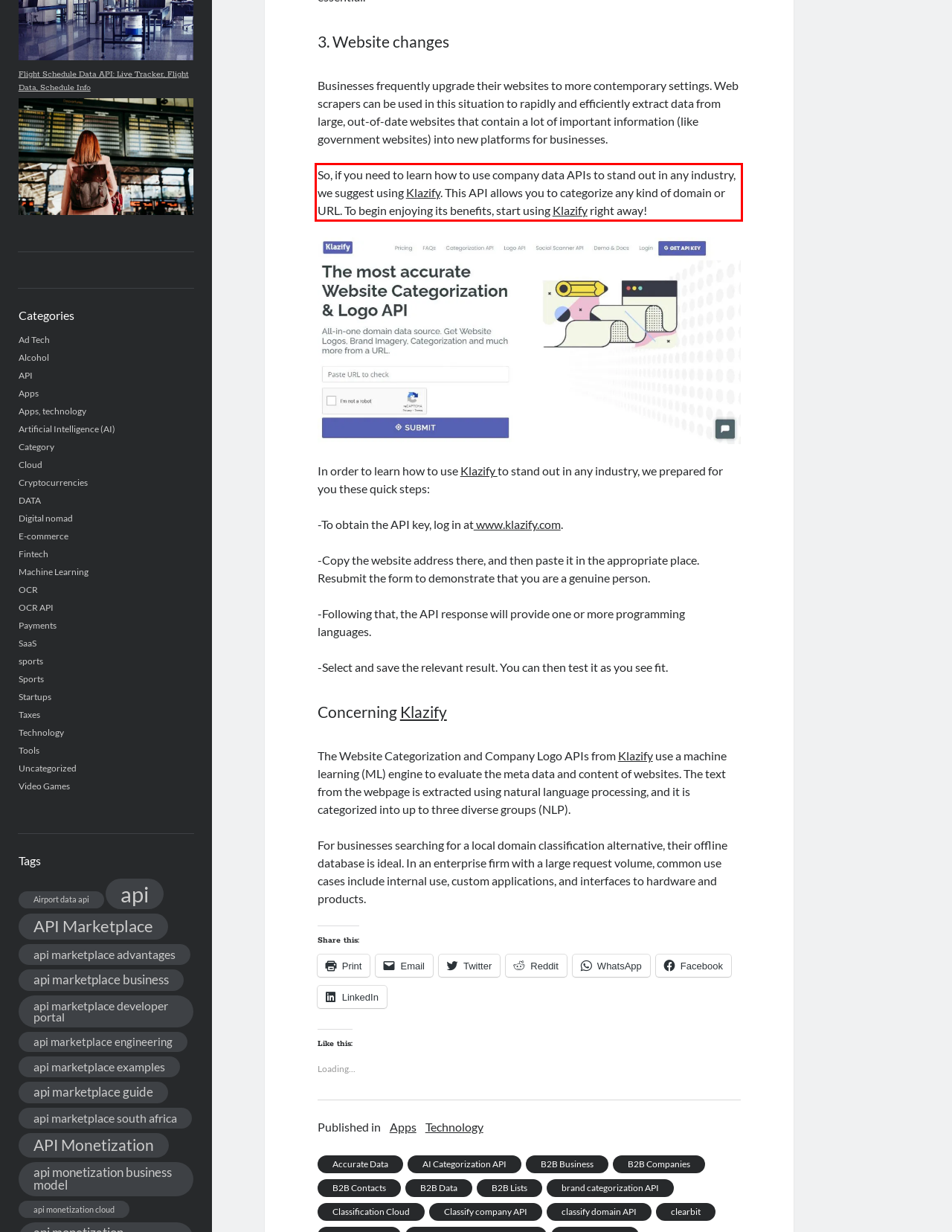You have a screenshot of a webpage where a UI element is enclosed in a red rectangle. Perform OCR to capture the text inside this red rectangle.

So, if you need to learn how to use company data APIs to stand out in any industry, we suggest using Klazify. This API allows you to categorize any kind of domain or URL. To begin enjoying its benefits, start using Klazify right away!